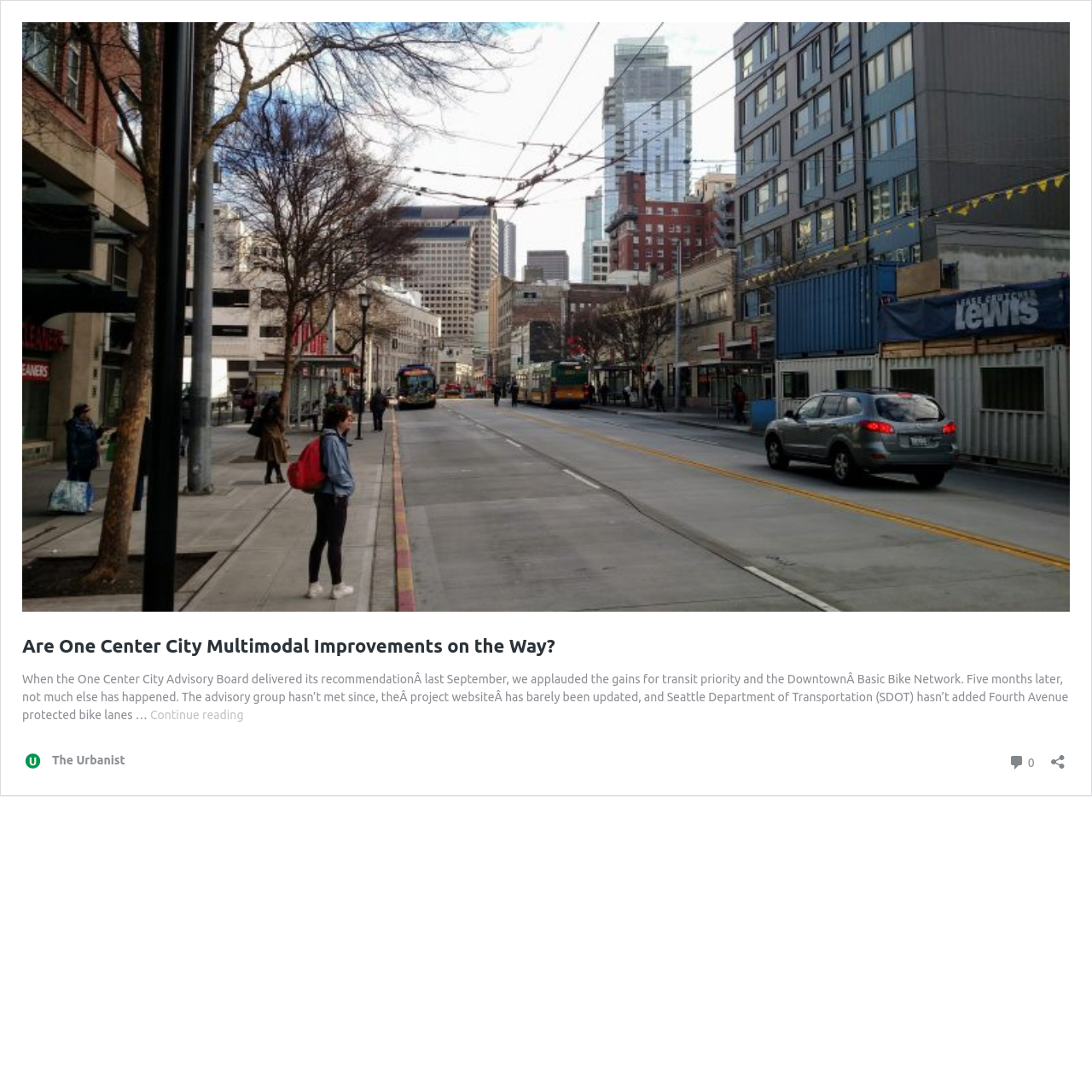Give a concise answer of one word or phrase to the question: 
What is the current status of the One Center City Advisory Board?

Hasn't met since September